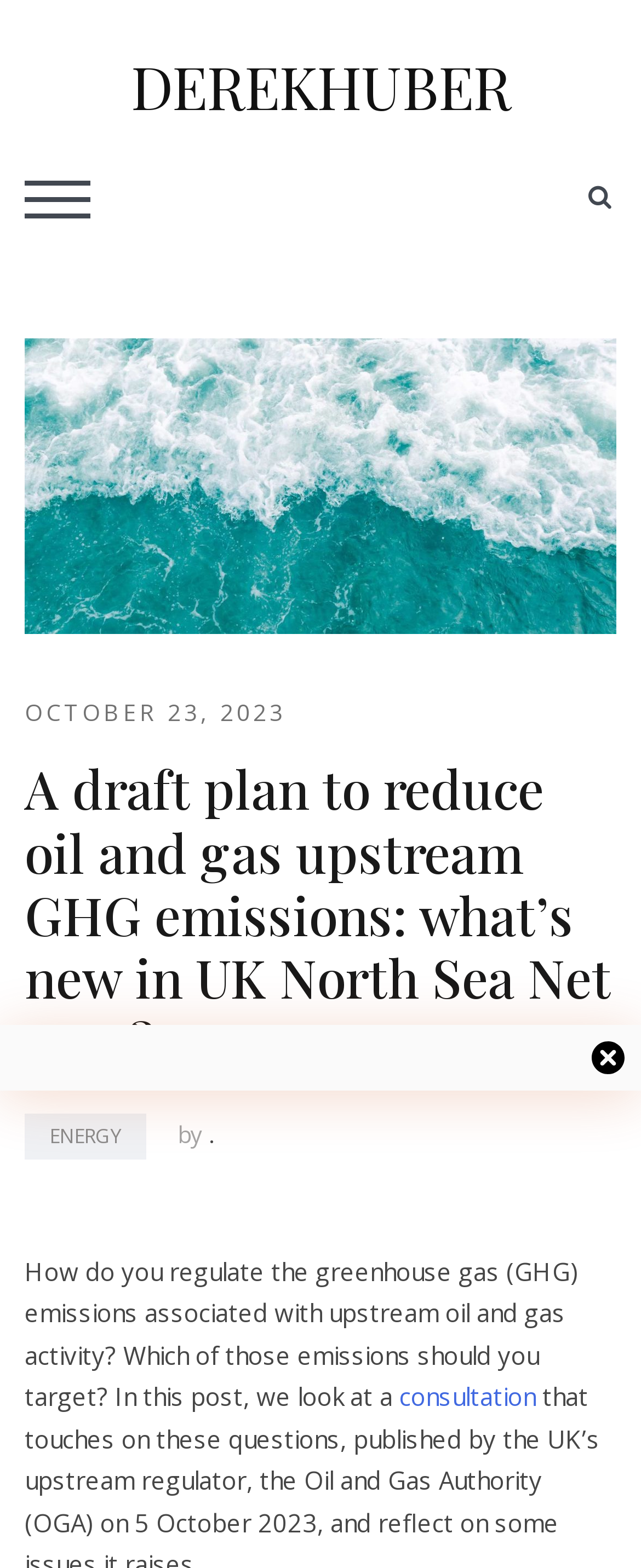Provide a comprehensive caption for the webpage.

The webpage appears to be an article or blog post discussing a draft plan to reduce oil and gas upstream greenhouse gas emissions in the UK North Sea. 

At the top left of the page, there is a link to the website's main page, labeled "DEREKHUBER". Next to it, on the top left, is a button to toggle the mobile menu. On the top right, there is a search button represented by a magnifying glass icon.

Below the top section, there is a header area that spans the entire width of the page. Within this area, there is a table layout on the left, containing a link to the date "OCTOBER 23, 2023". 

To the right of the table, there is a heading that displays the title of the article, "A draft plan to reduce oil and gas upstream GHG emissions: what’s new in UK North Sea Net Zero?". Below the title, there is a link to the category "ENERGY", followed by the text "by" and another link to the author's name. 

Further down, there is a small image, likely a profile picture or an icon. Next to it, there is a block of text that summarizes the article, discussing the regulation of greenhouse gas emissions associated with upstream oil and gas activity. Within this text, there is a link to a consultation. 

At the bottom right of the page, there is a small "close" icon, likely used to close a popup or a sidebar.